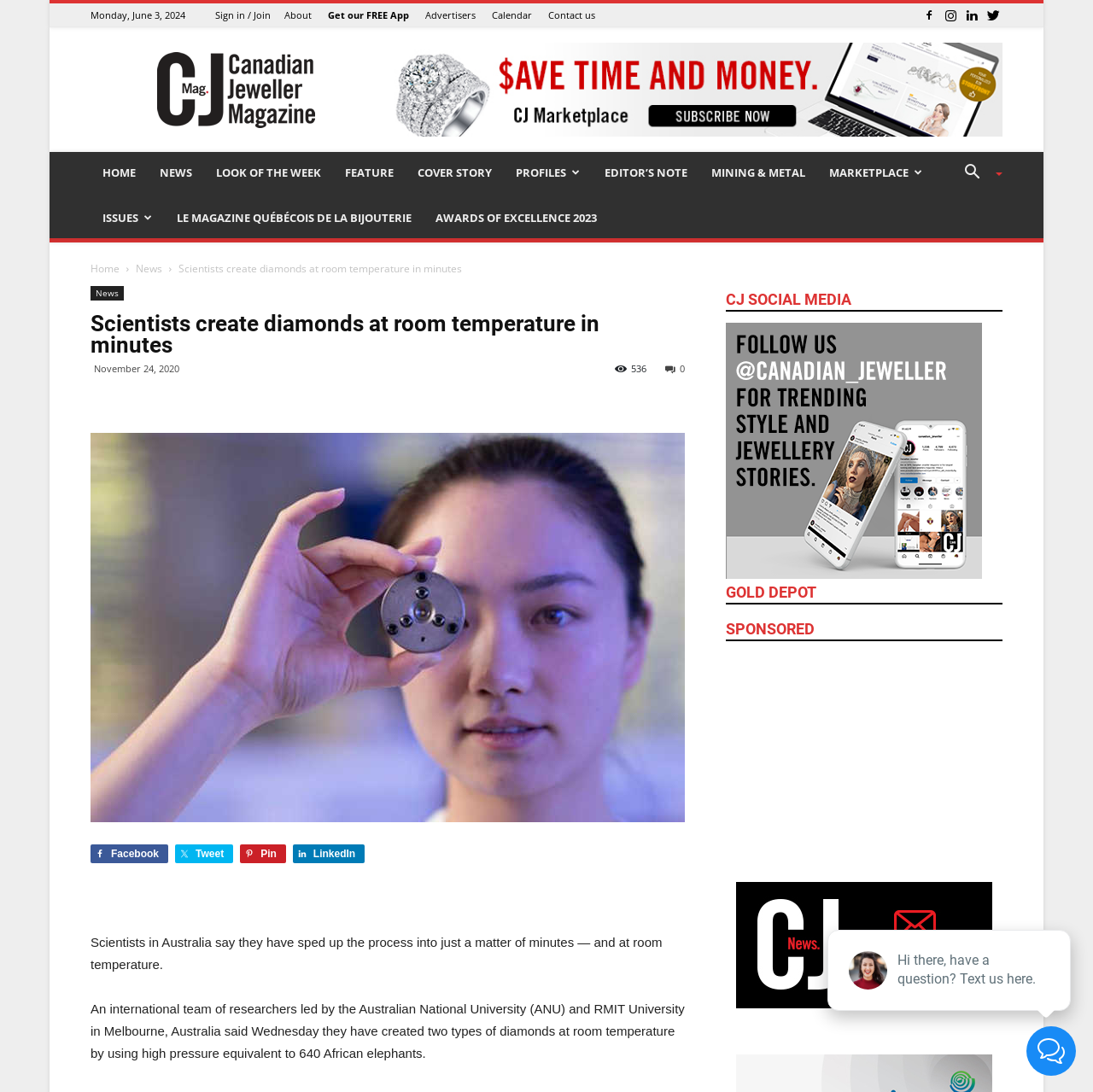What is the purpose of the 'CJ Newsletter' button?
Based on the image content, provide your answer in one word or a short phrase.

To subscribe to the newsletter